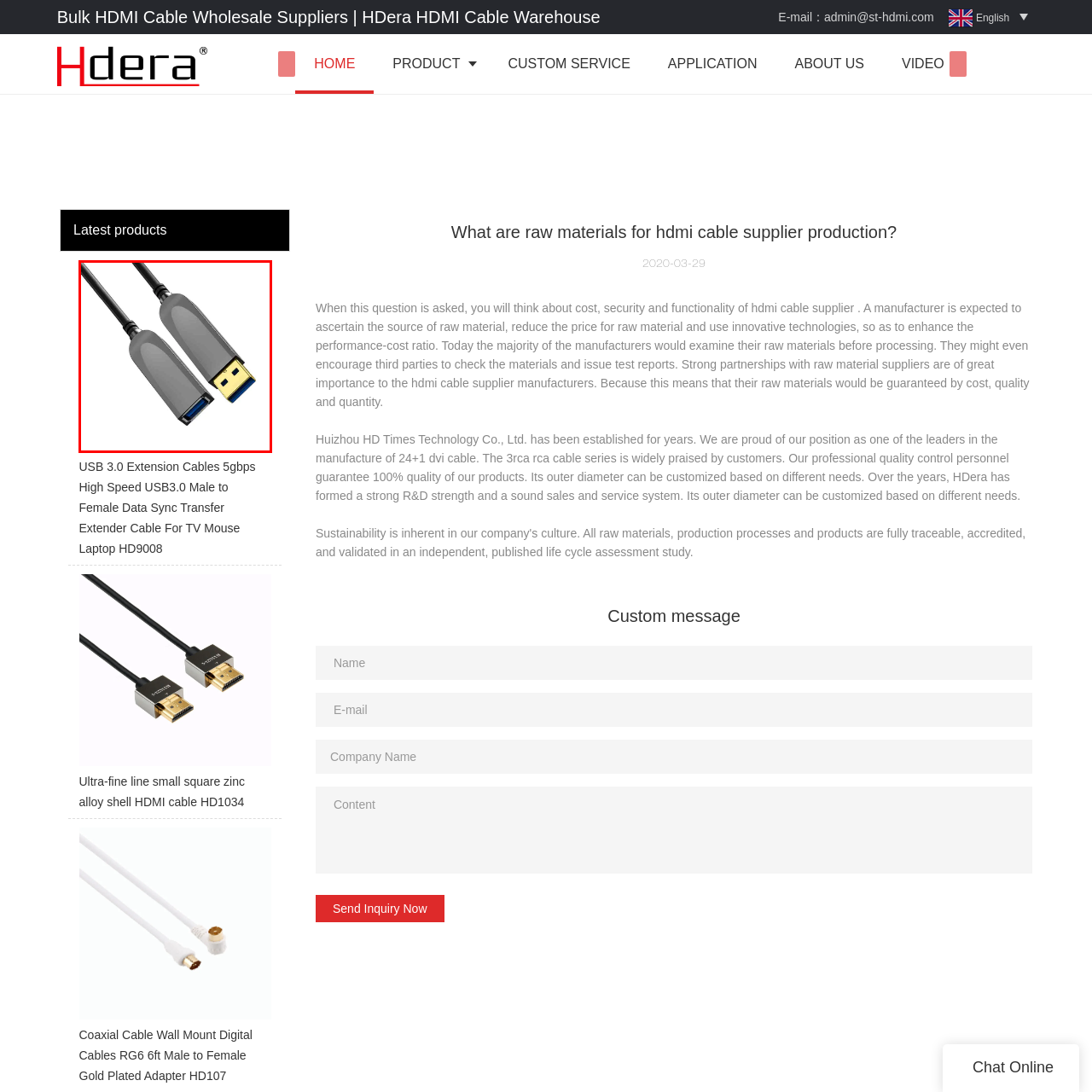Review the image segment marked with the grey border and deliver a thorough answer to the following question, based on the visual information provided: 
What is the primary purpose of the cable?

The caption explains that the cable is designed to extend the reach of USB connections, making it ideal for connecting devices such as laptops, printers, and external hard drives, which implies that the primary purpose of the cable is to extend USB connections.